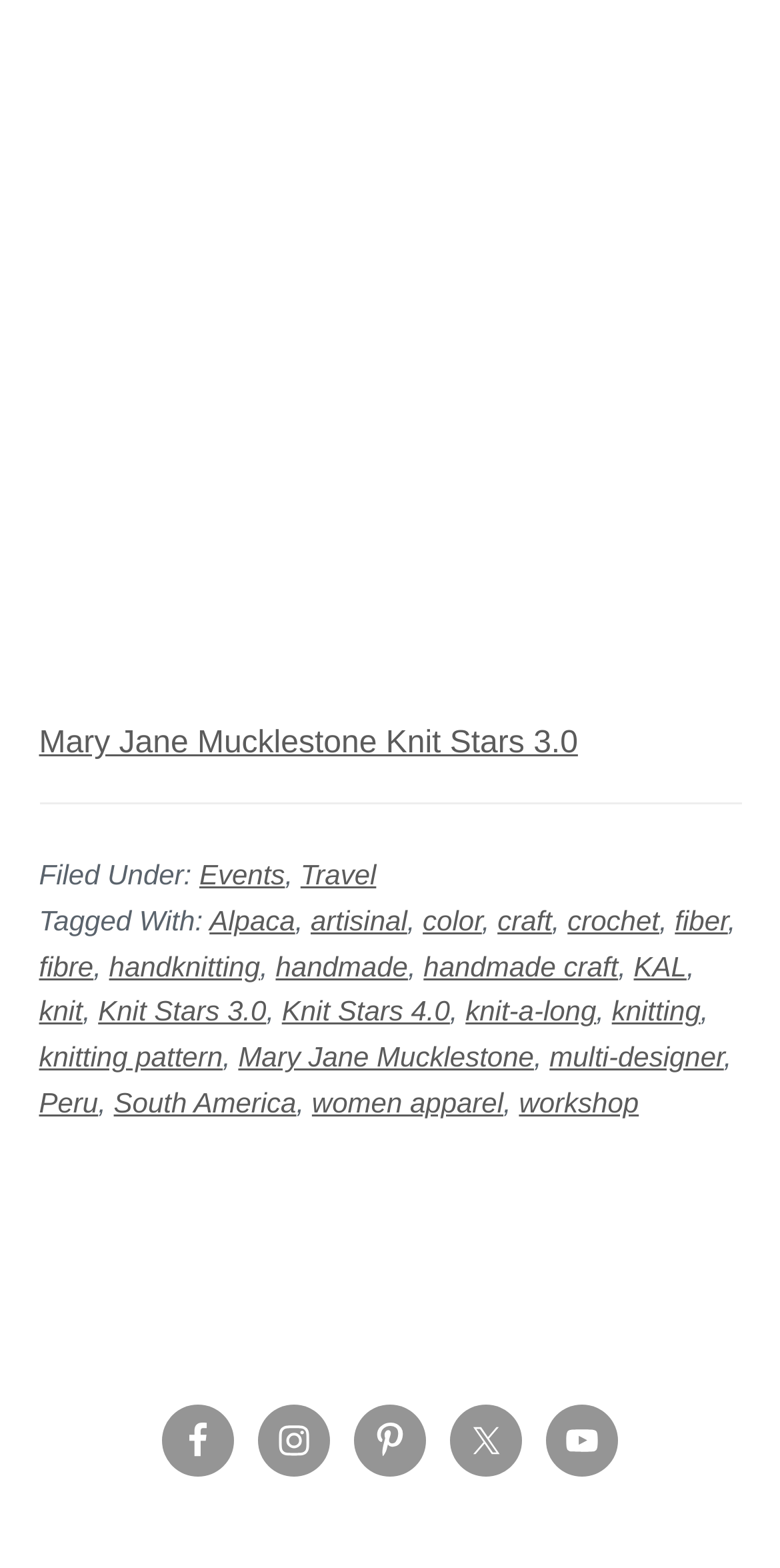What categories are listed under 'Filed Under'?
Examine the image and provide an in-depth answer to the question.

The categories listed under 'Filed Under' can be found in the footer section of the webpage. The text 'Filed Under:' is followed by two links, 'Events' and 'Travel', which are the categories.